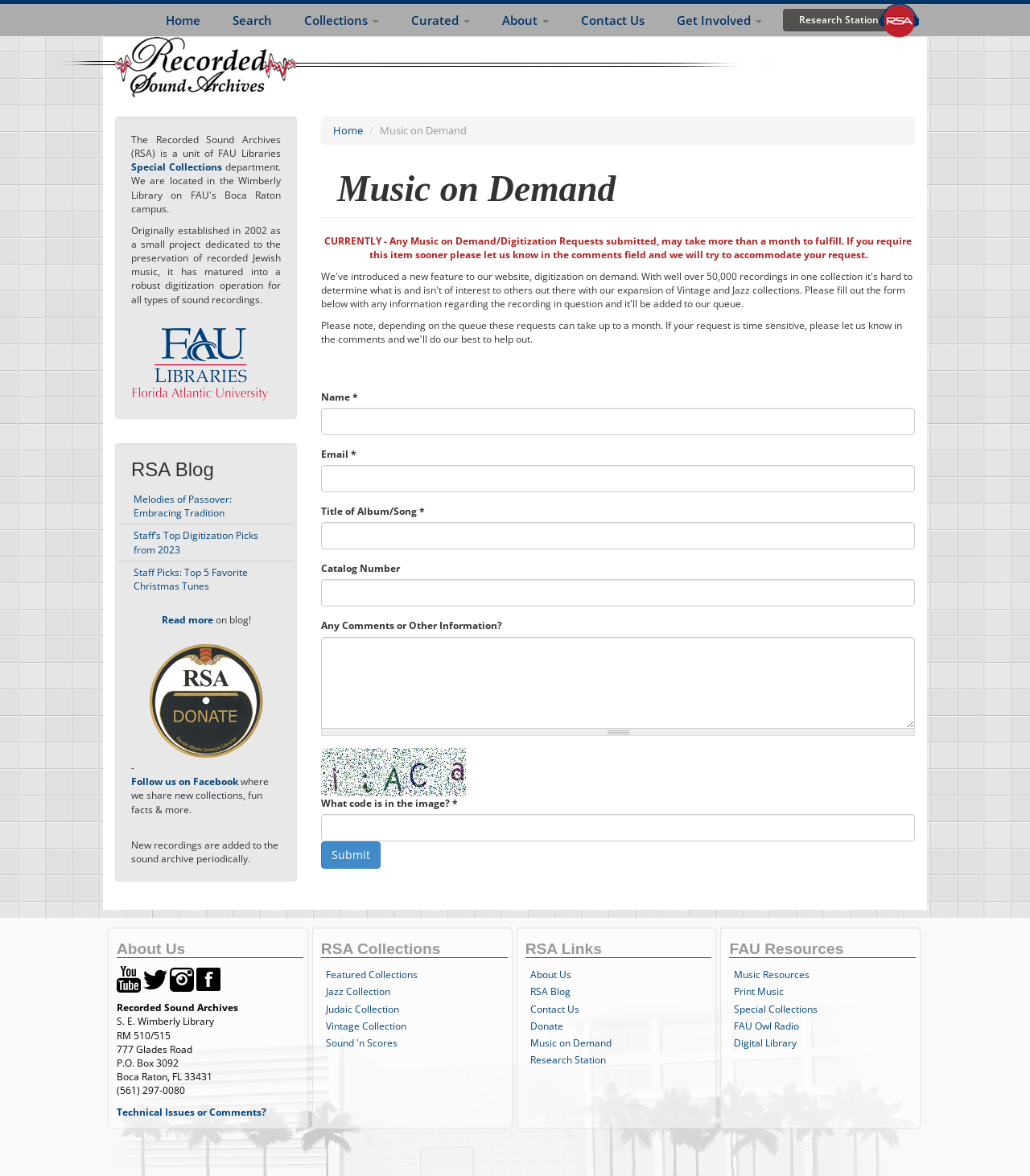Summarize the webpage in an elaborate manner.

The webpage is titled "Music on Demand | RSA" and has a prominent notification at the top stating that any music on demand or digitization requests submitted may take more than a month to fulfill, with an option to request expedited processing.

The top navigation bar contains links to "Home", "Search", "Collections", "Curated", "About", "Contact Us", and "Get Involved". Below this, there is a section with a brief description of the Recorded Sound Archives (RSA) and a link to "Special Collections".

The main content area is divided into two columns. The left column features a blog section with three article links, including "Melodies of Passover: Embracing Tradition", "Staff’s Top Digitization Picks from 2023", and "Staff Picks: Top 5 Favorite Christmas Tunes". There is also a "Read more" link and a call to action to follow the RSA on Facebook.

The right column contains a "Music on Demand" section with a form to submit requests. The form has fields for name, email, title of album/song, catalog number, and any comments or other information. There is also an image CAPTCHA and a "Submit" button.

Below the main content area, there are three sections: "About Us", "RSA Collections", and "RSA Links". The "About Us" section contains contact information and links to technical issues or comments. The "RSA Collections" section has links to featured collections, including jazz, Judaic, vintage, and "Sound 'n Scores" collections. The "RSA Links" section has links to about us, RSA blog, contact us, donate, music on demand, and research station pages.